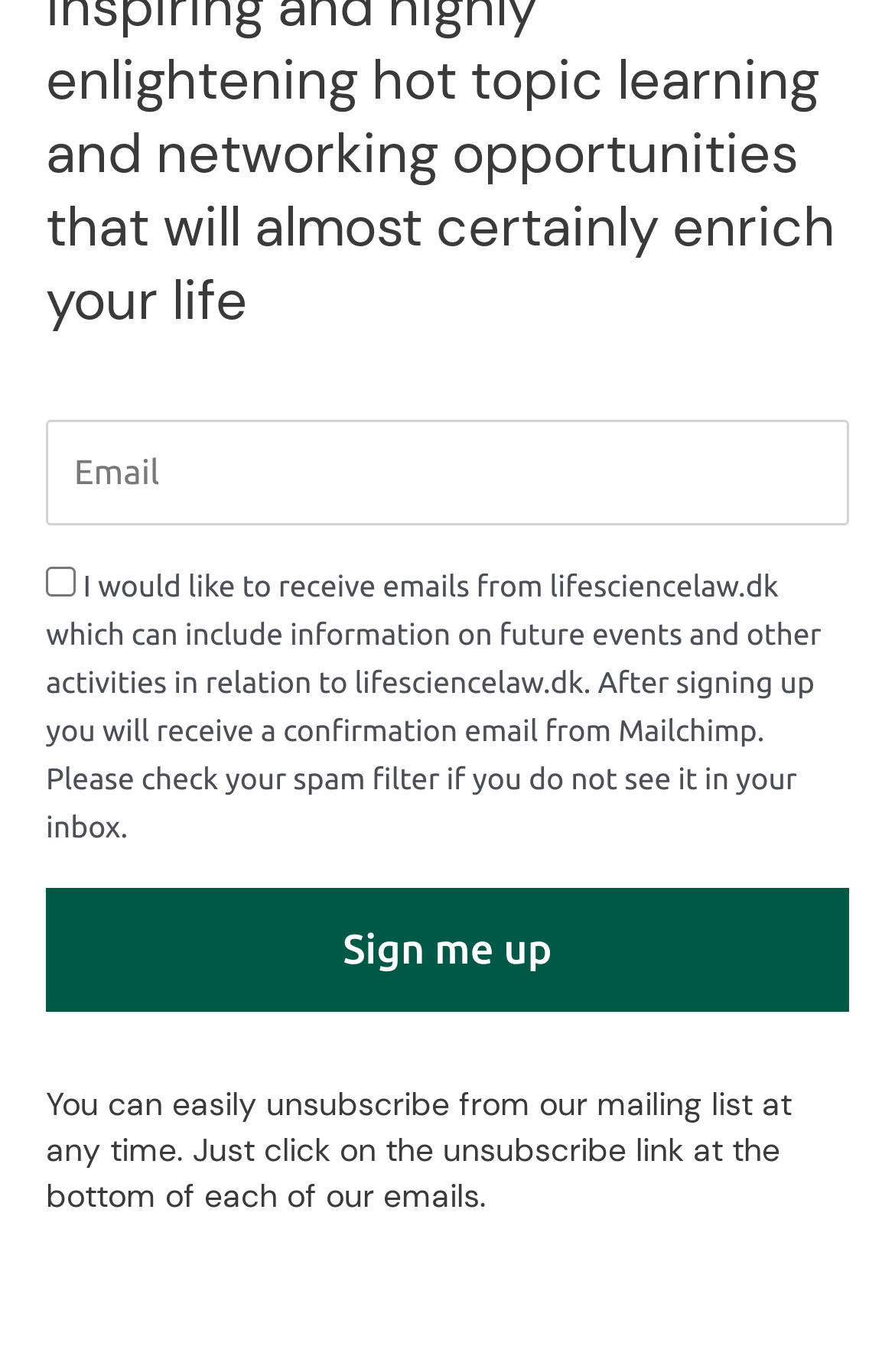Provide the bounding box coordinates of the HTML element this sentence describes: "Sign me up". The bounding box coordinates consist of four float numbers between 0 and 1, i.e., [left, top, right, bottom].

[0.051, 0.646, 0.949, 0.737]